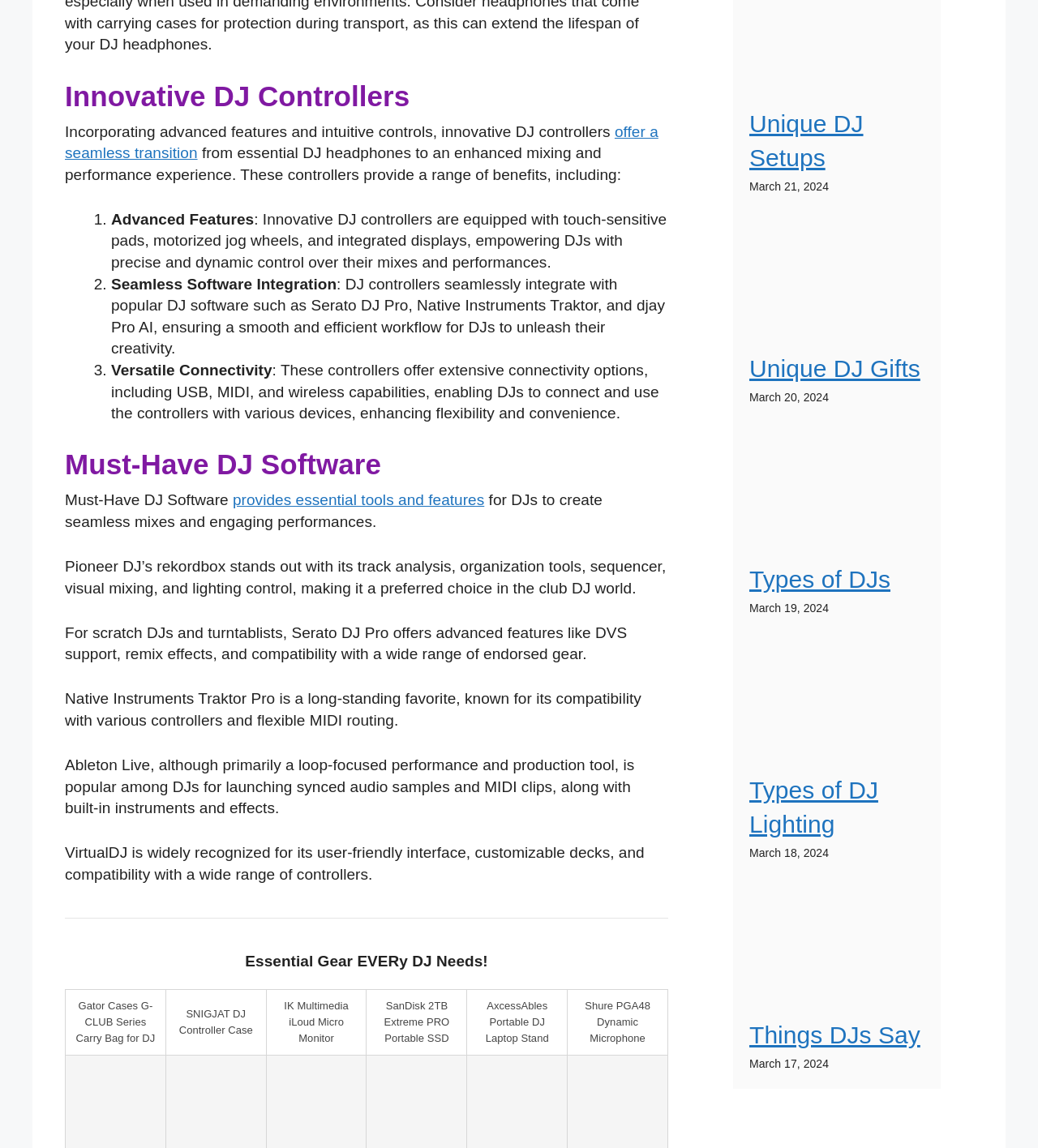Based on the element description: "Things DJs Say", identify the bounding box coordinates for this UI element. The coordinates must be four float numbers between 0 and 1, listed as [left, top, right, bottom].

[0.722, 0.89, 0.887, 0.913]